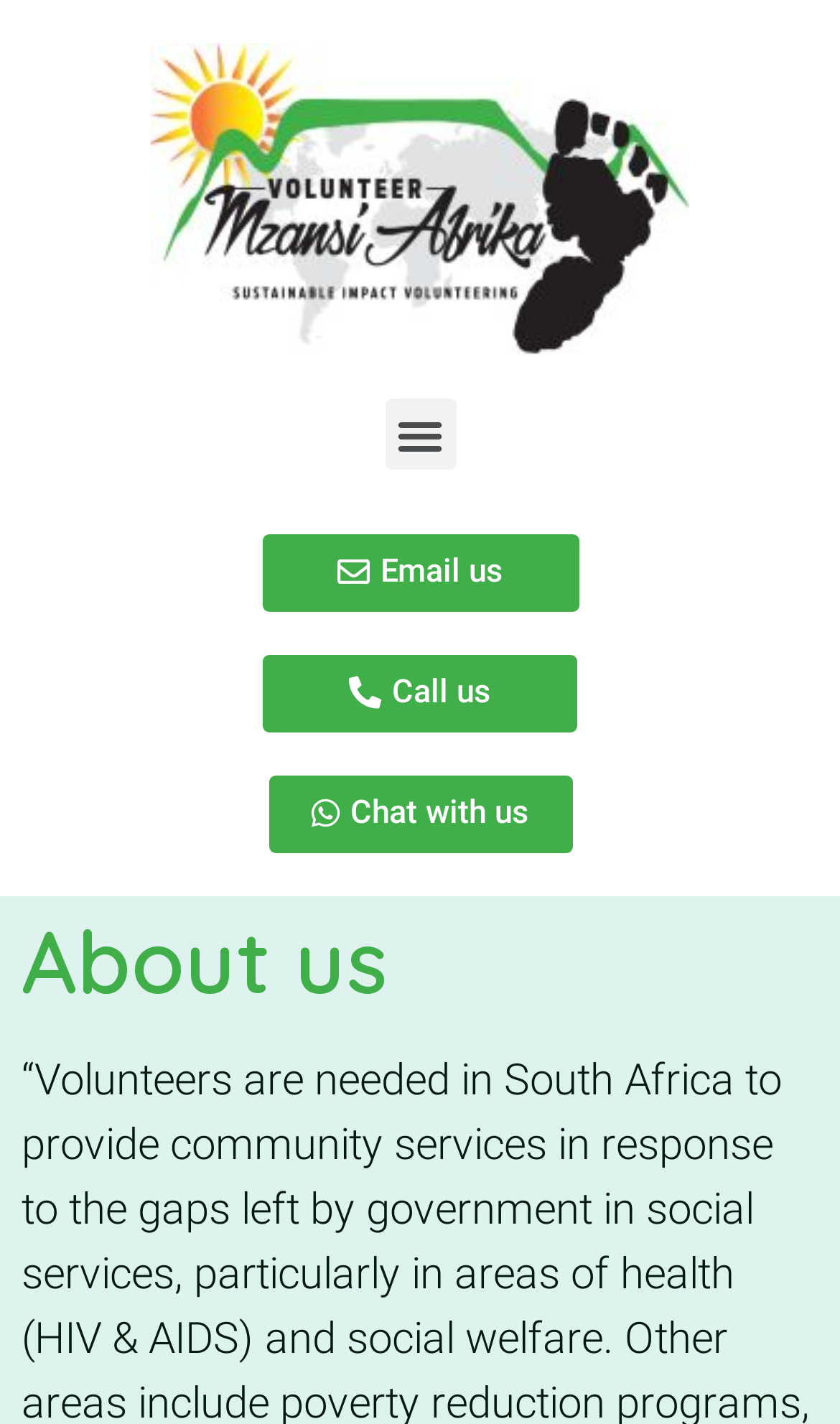Answer the question below using just one word or a short phrase: 
How can I contact VolunteerMzansiAfrika?

Email, Call, or Chat